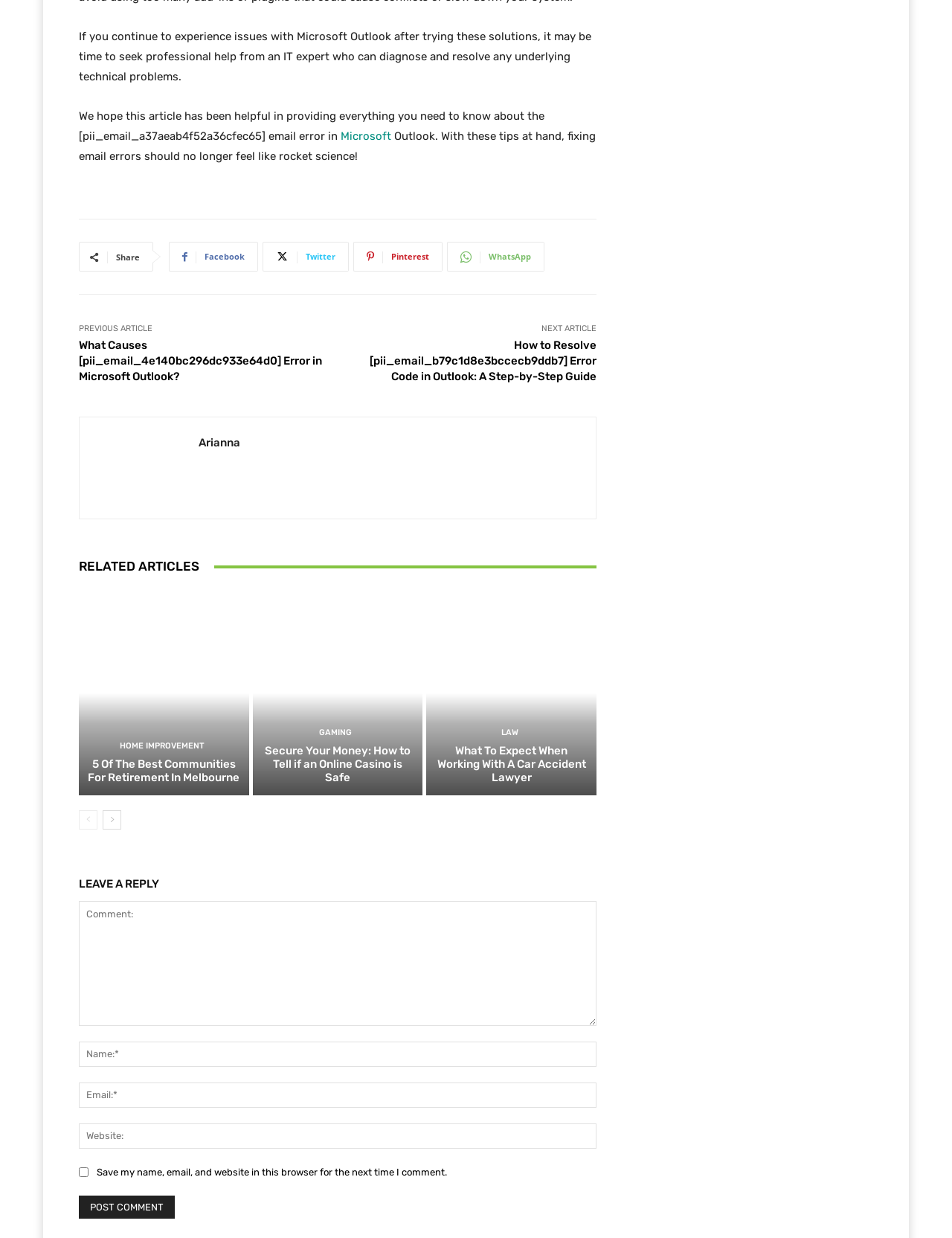Locate the bounding box coordinates of the clickable area to execute the instruction: "Read previous article". Provide the coordinates as four float numbers between 0 and 1, represented as [left, top, right, bottom].

[0.083, 0.262, 0.16, 0.269]